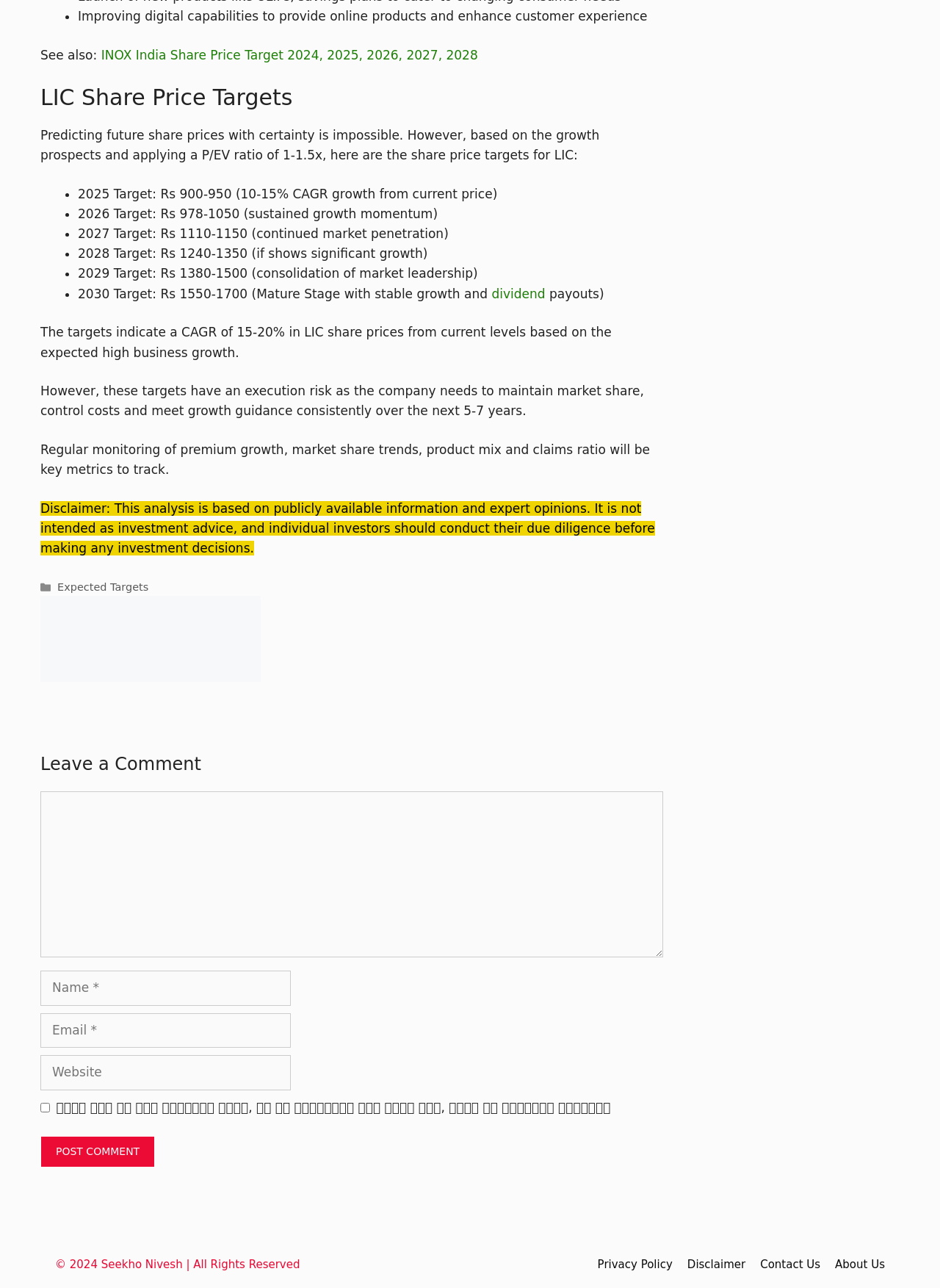Please specify the bounding box coordinates of the clickable region necessary for completing the following instruction: "Click the 'Disclaimer' link". The coordinates must consist of four float numbers between 0 and 1, i.e., [left, top, right, bottom].

[0.731, 0.977, 0.793, 0.987]